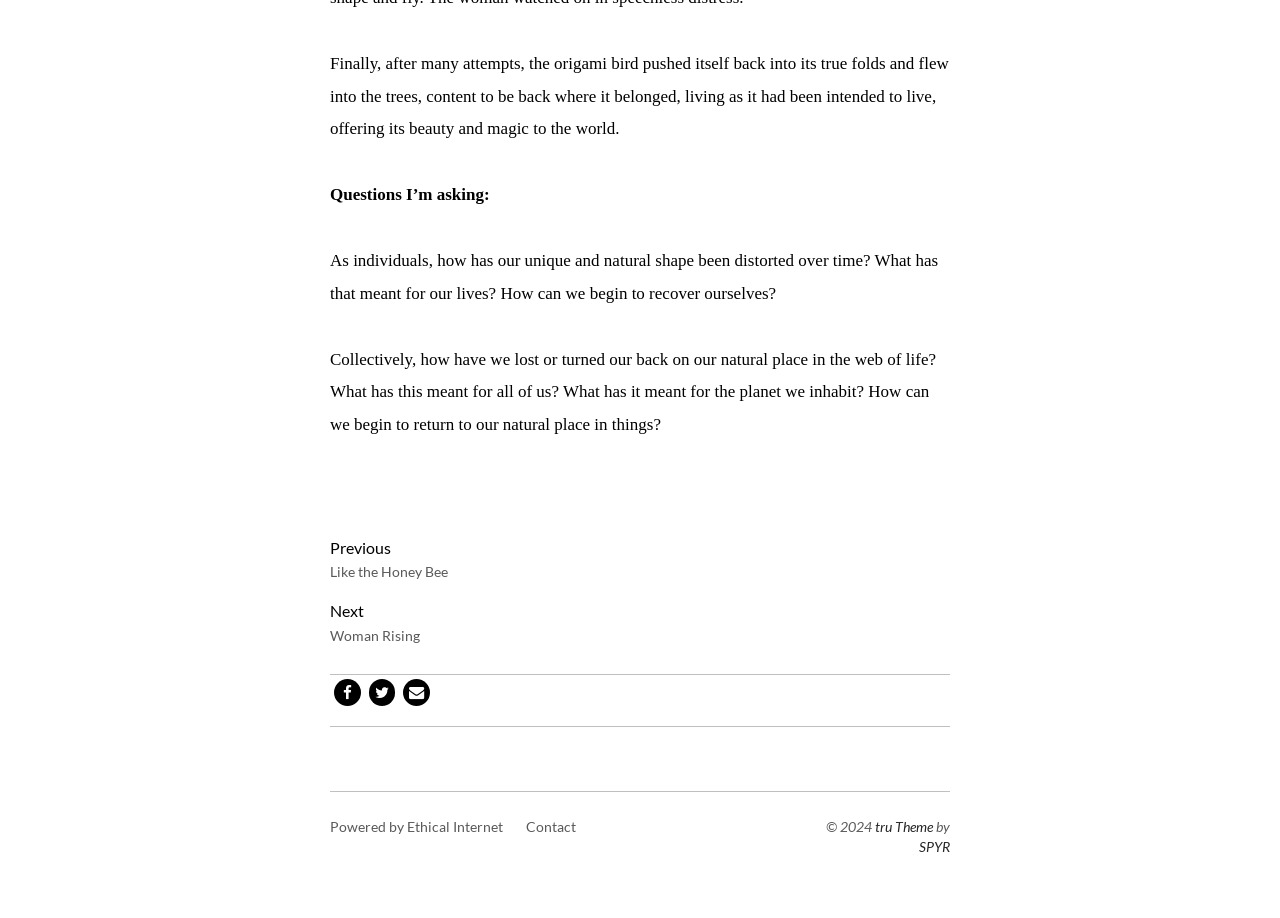What is the first sentence of the main content?
Refer to the image and answer the question using a single word or phrase.

Finally, after many attempts, the origami bird pushed itself back into its true folds and flew into the trees, content to be back where it belonged, living as it had been intended to live, offering its beauty and magic to the world.